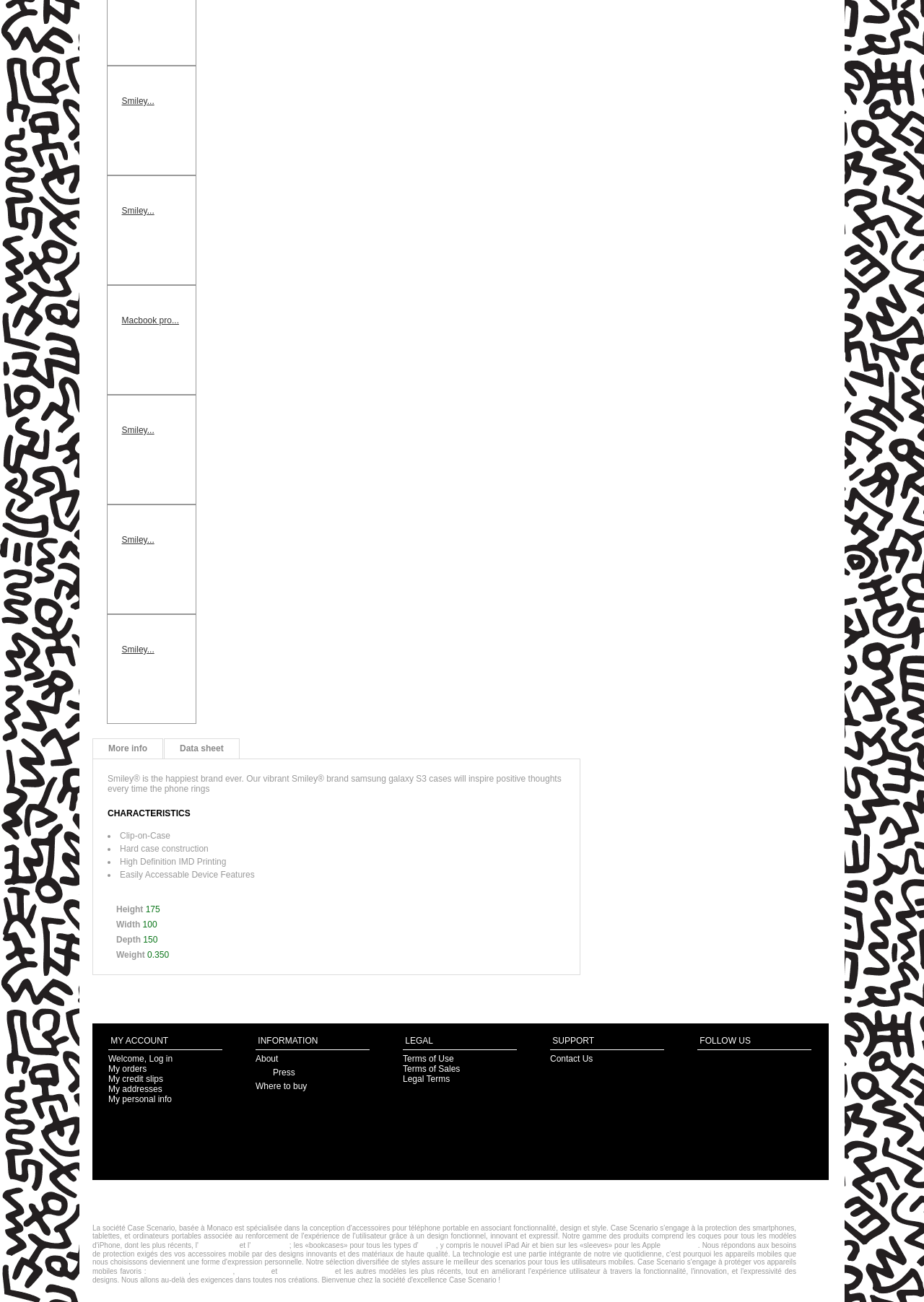Please locate the bounding box coordinates for the element that should be clicked to achieve the following instruction: "Check CHARACTERISTICS". Ensure the coordinates are given as four float numbers between 0 and 1, i.e., [left, top, right, bottom].

[0.116, 0.61, 0.612, 0.629]